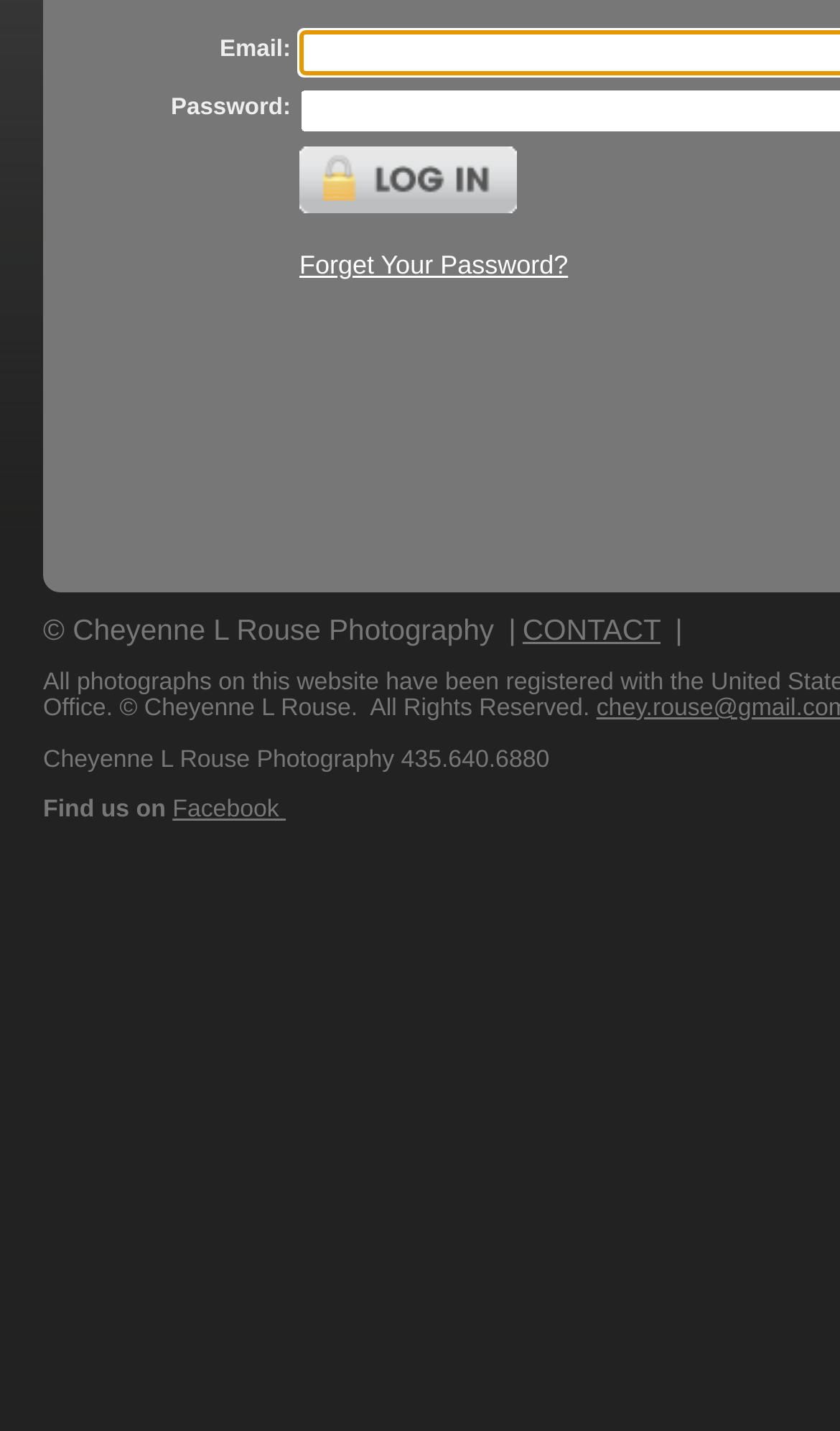Identify the bounding box for the UI element described as: "Facebook". Ensure the coordinates are four float numbers between 0 and 1, formatted as [left, top, right, bottom].

[0.205, 0.556, 0.34, 0.574]